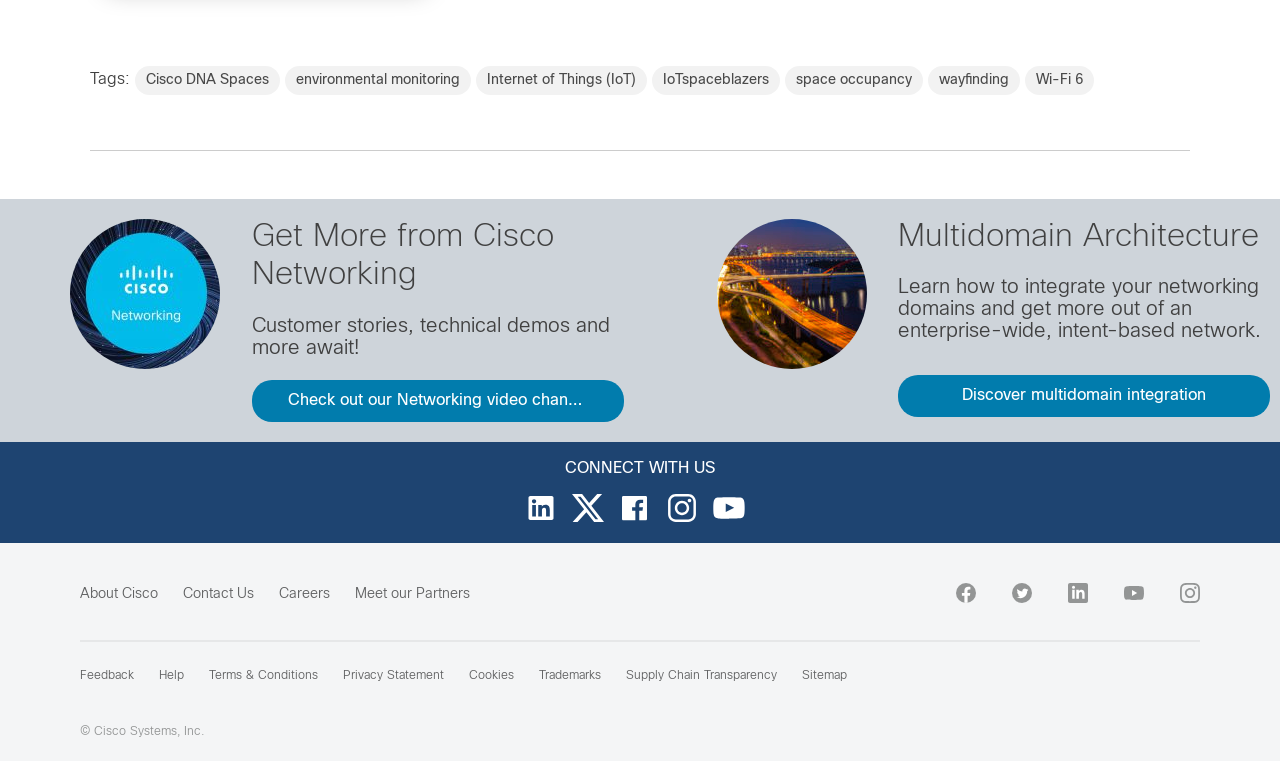Please specify the bounding box coordinates of the area that should be clicked to accomplish the following instruction: "Discover multidomain integration". The coordinates should consist of four float numbers between 0 and 1, i.e., [left, top, right, bottom].

[0.702, 0.493, 0.992, 0.548]